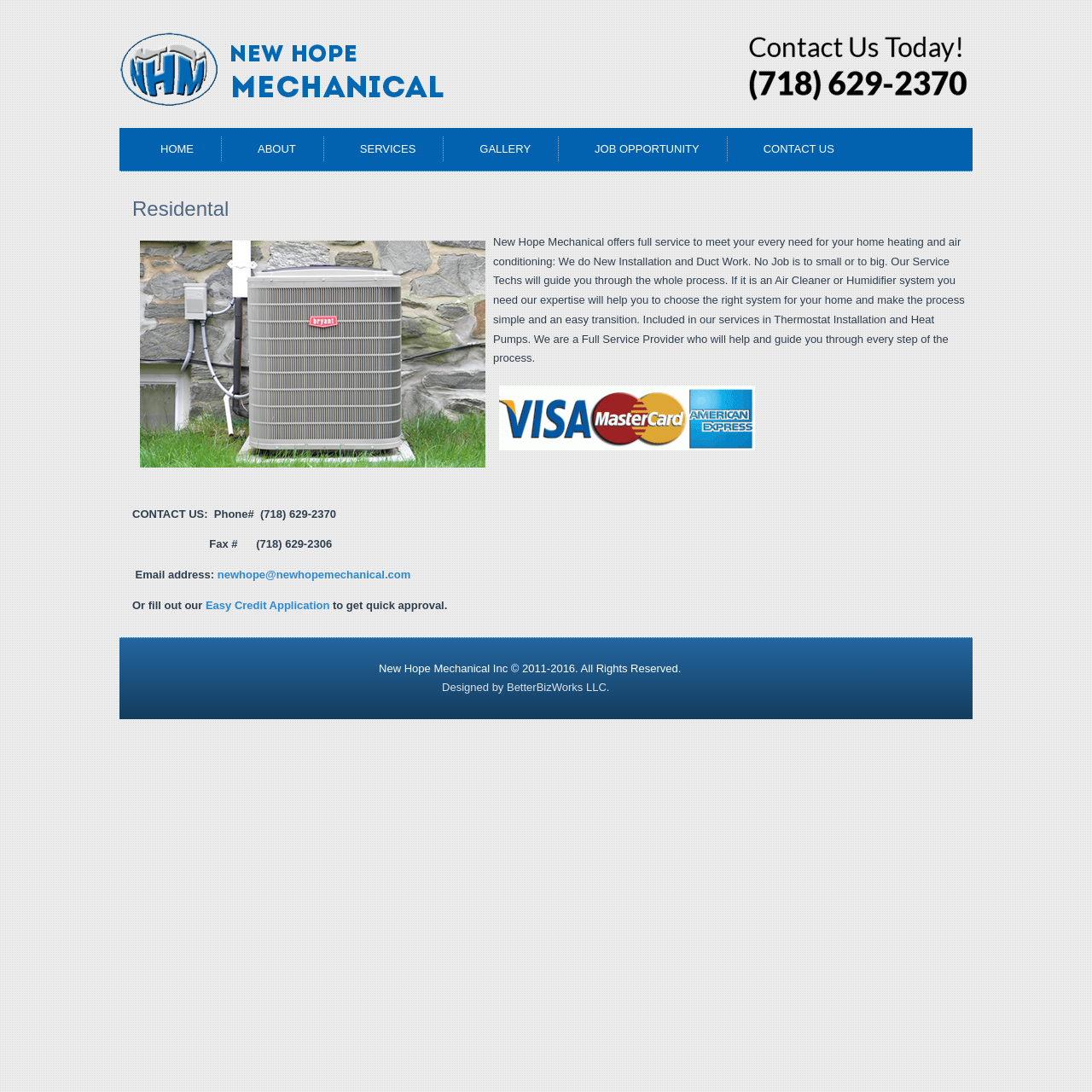Please locate the bounding box coordinates of the element's region that needs to be clicked to follow the instruction: "Email newhope@newhopemechanical.com". The bounding box coordinates should be provided as four float numbers between 0 and 1, i.e., [left, top, right, bottom].

[0.196, 0.52, 0.376, 0.532]